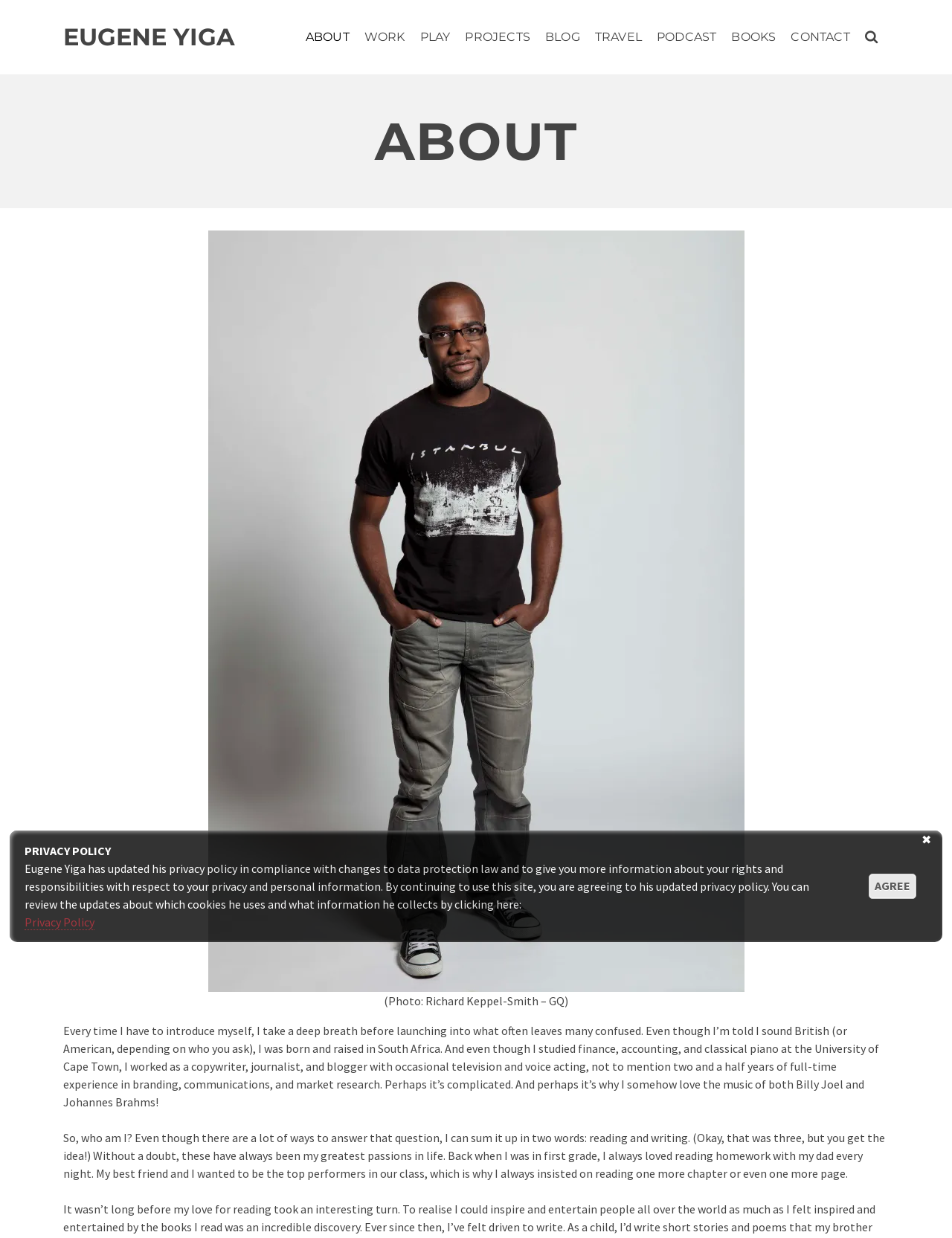Identify the bounding box coordinates for the region to click in order to carry out this instruction: "click the 'CONTACT' link". Provide the coordinates using four float numbers between 0 and 1, formatted as [left, top, right, bottom].

[0.823, 0.017, 0.901, 0.043]